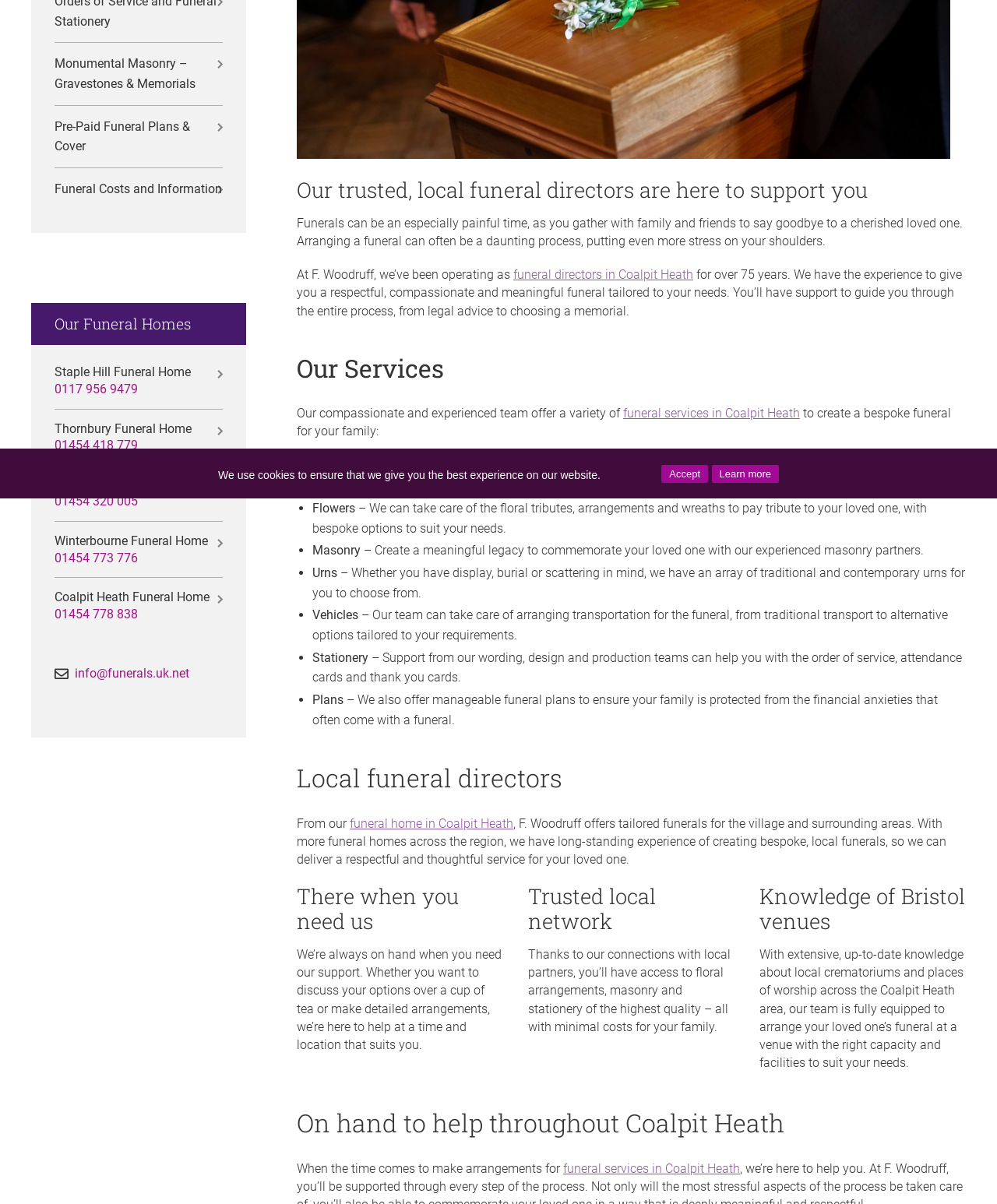Bounding box coordinates are specified in the format (top-left x, top-left y, bottom-right x, bottom-right y). All values are floating point numbers bounded between 0 and 1. Please provide the bounding box coordinate of the region this sentence describes: Learn more

[0.714, 0.386, 0.781, 0.401]